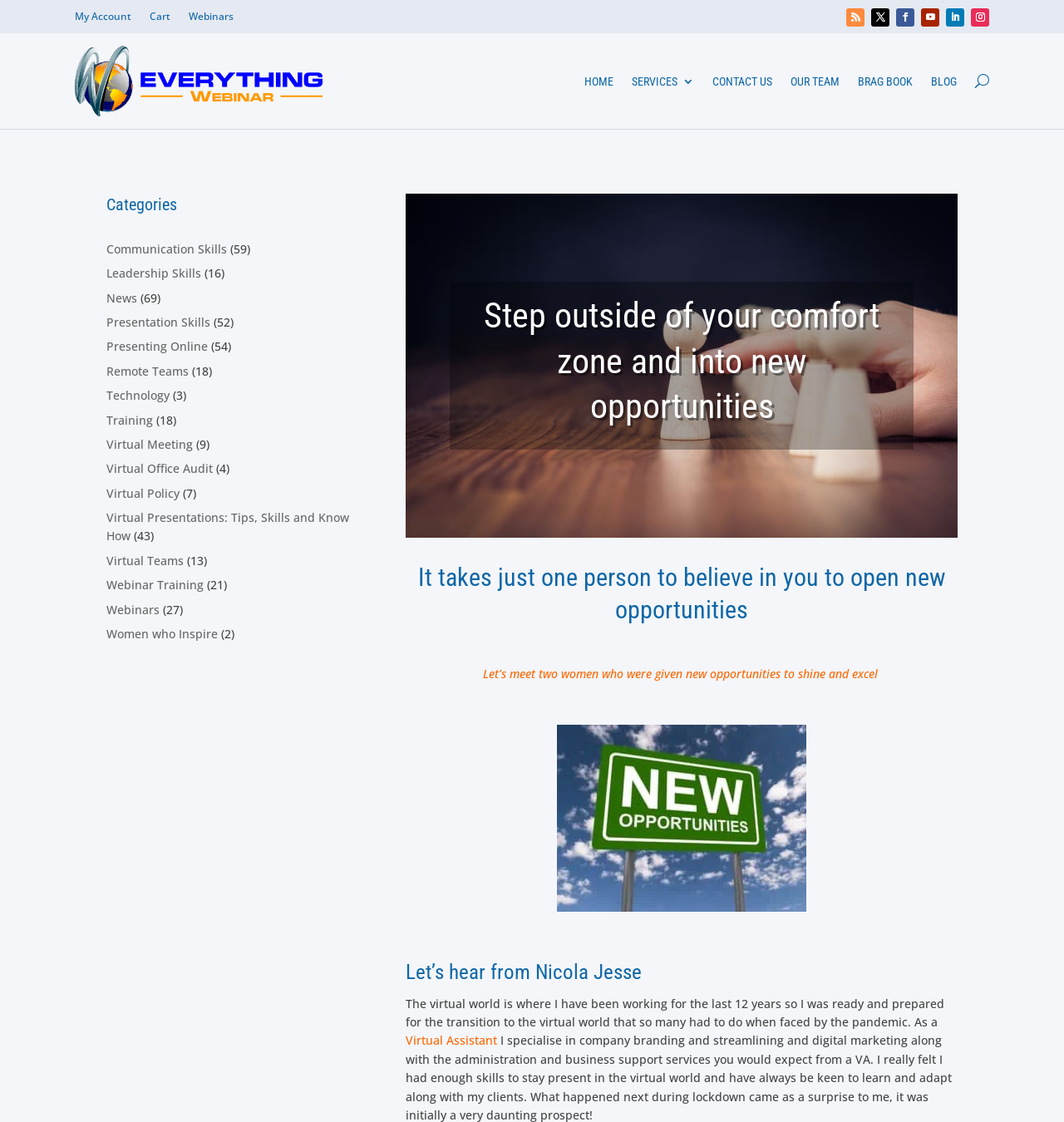Based on the description "Home", find the bounding box of the specified UI element.

[0.549, 0.041, 0.577, 0.104]